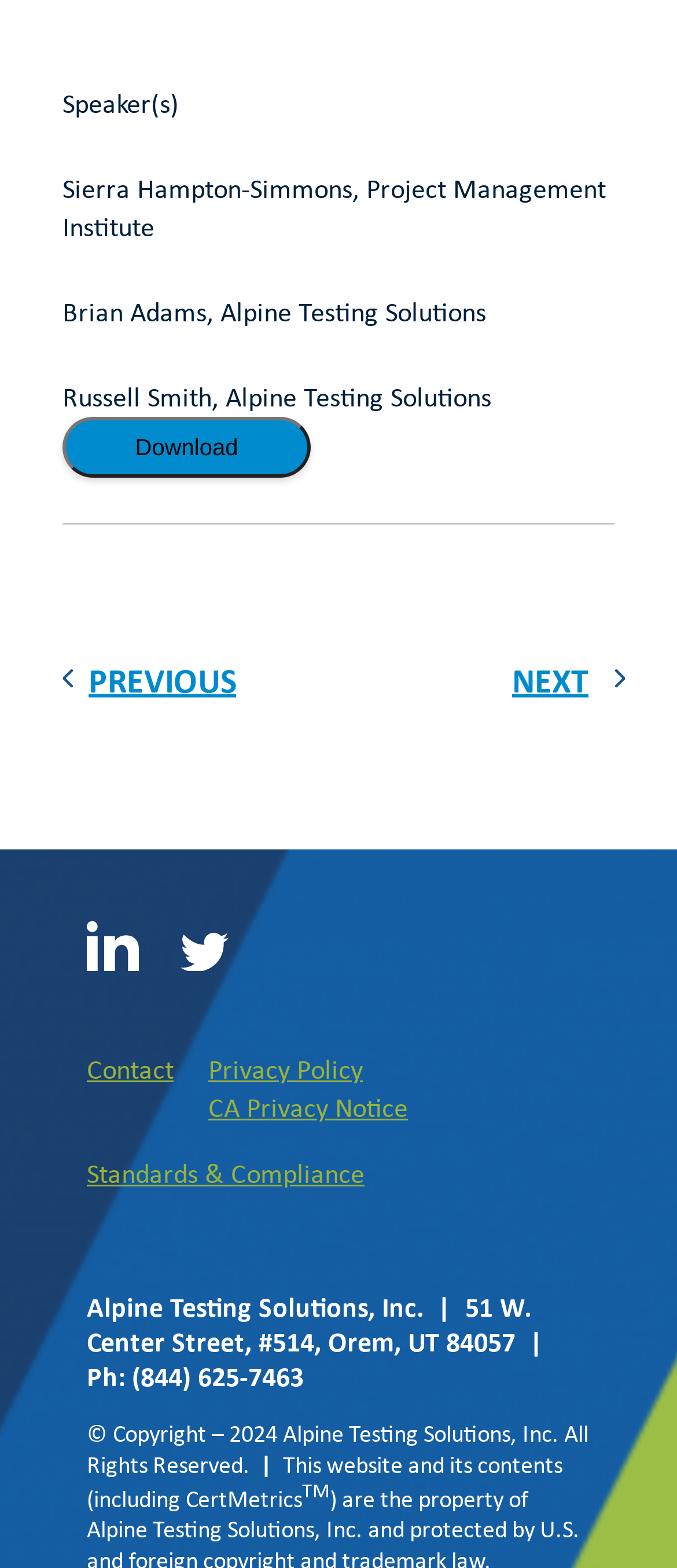Please find the bounding box for the UI component described as follows: "Privacy Policy".

[0.308, 0.669, 0.536, 0.694]